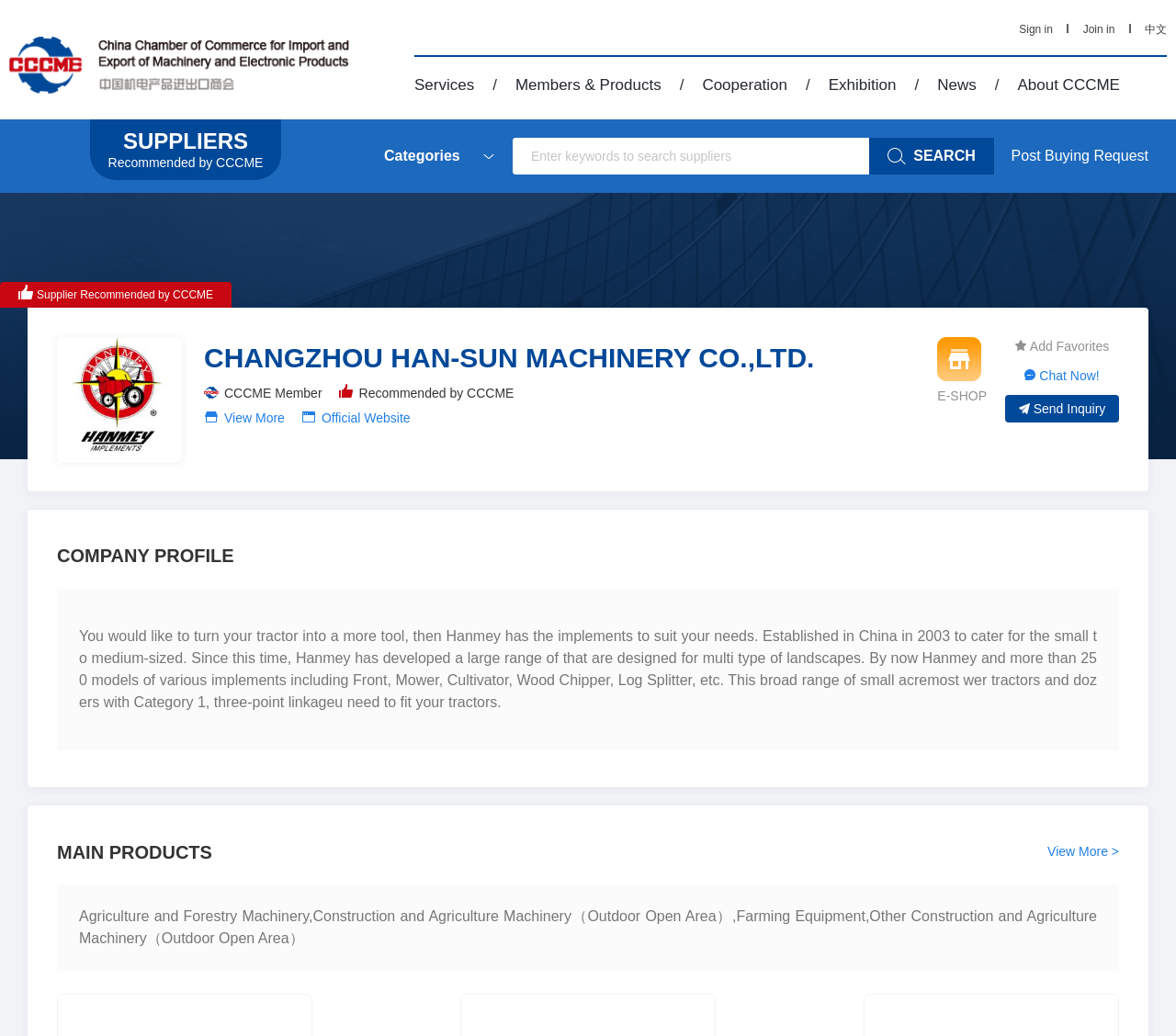Determine the bounding box coordinates of the clickable region to follow the instruction: "check calendar".

None